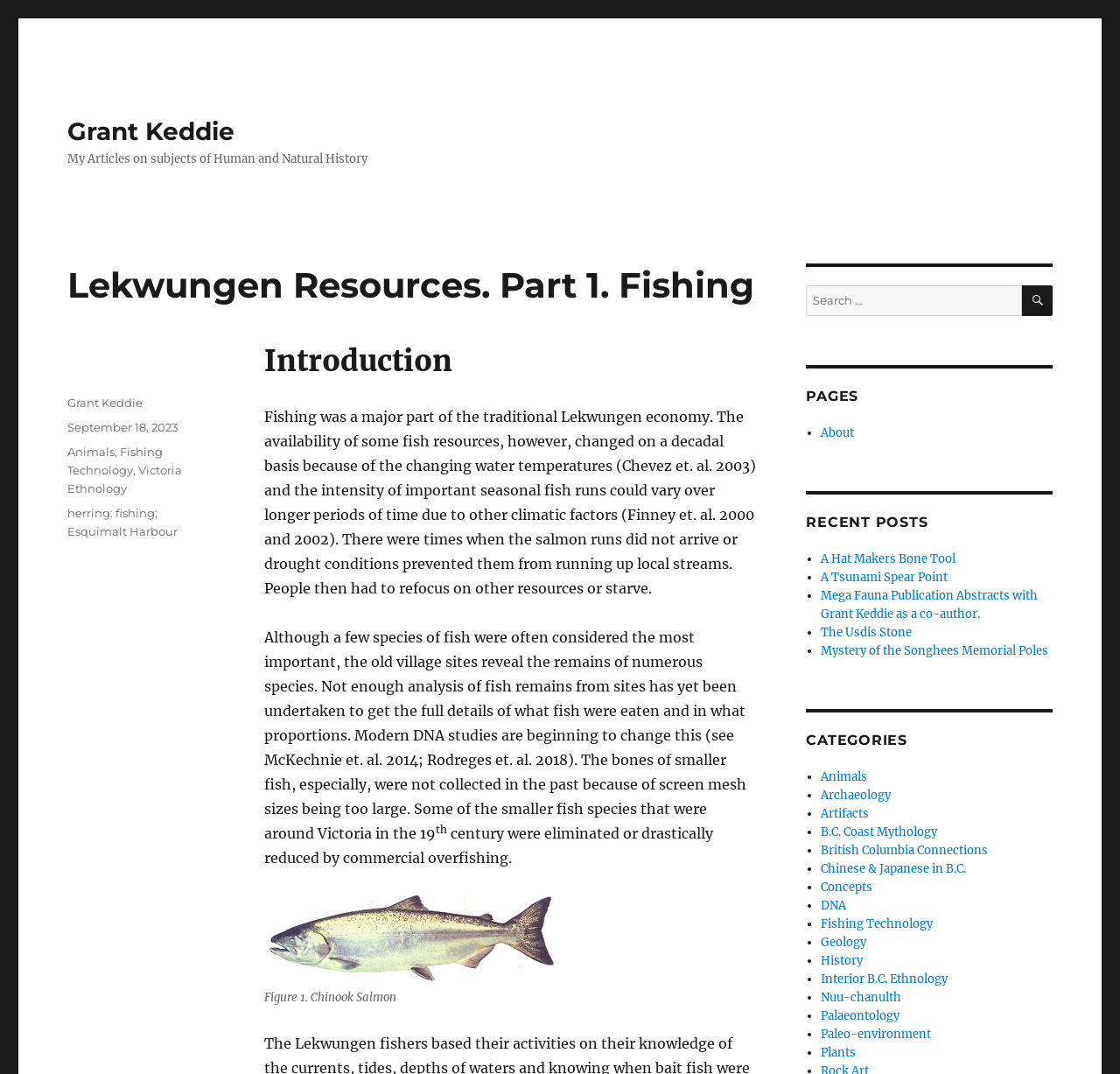Analyze the image and answer the question with as much detail as possible: 
What is the figure shown in the webpage?

The figure is described in the caption as 'Figure 1. Chinook Salmon', and it is an image of a fish, specifically a Chinook Salmon.